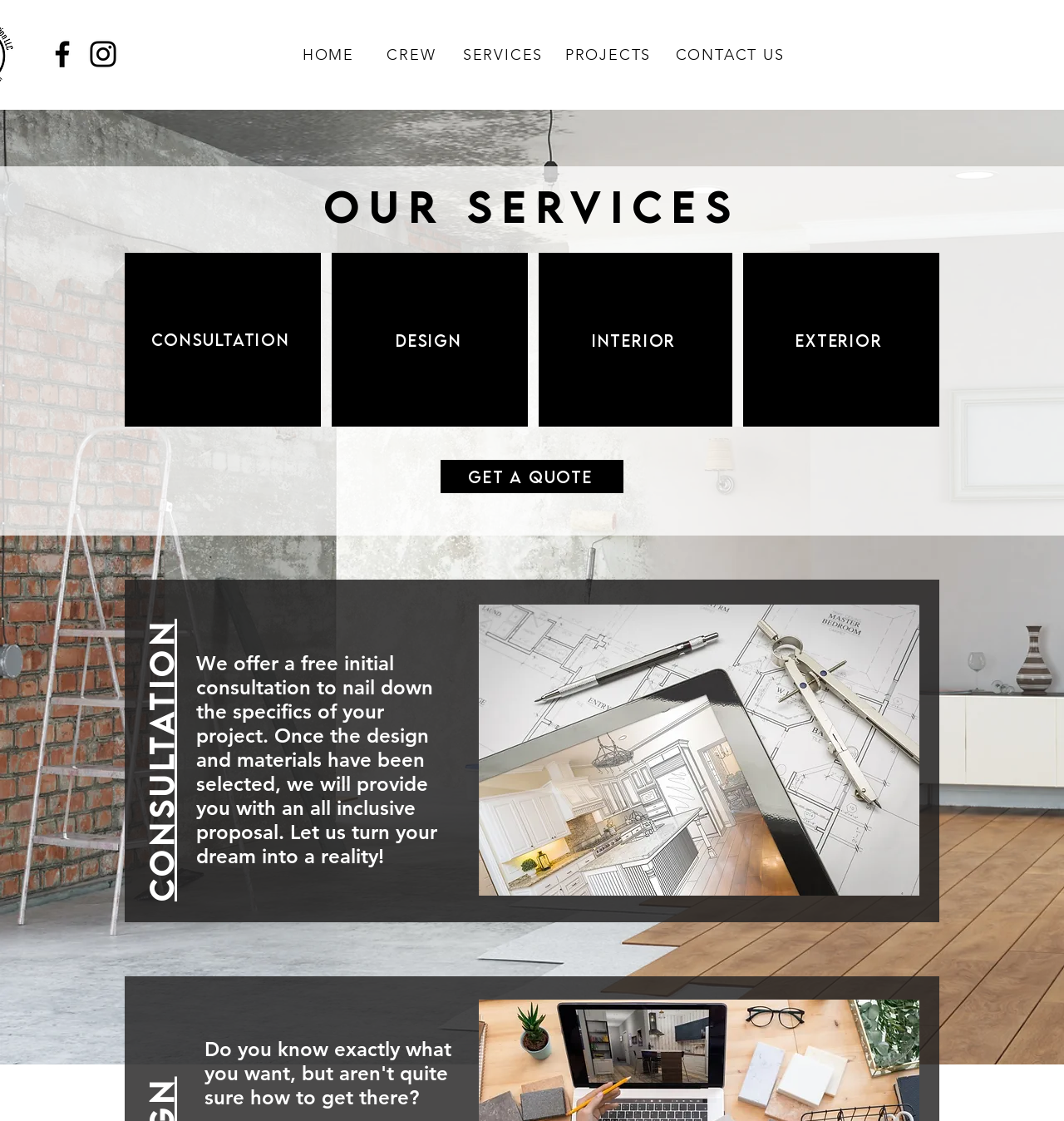Determine the coordinates of the bounding box for the clickable area needed to execute this instruction: "View Consultation services".

[0.132, 0.288, 0.286, 0.318]